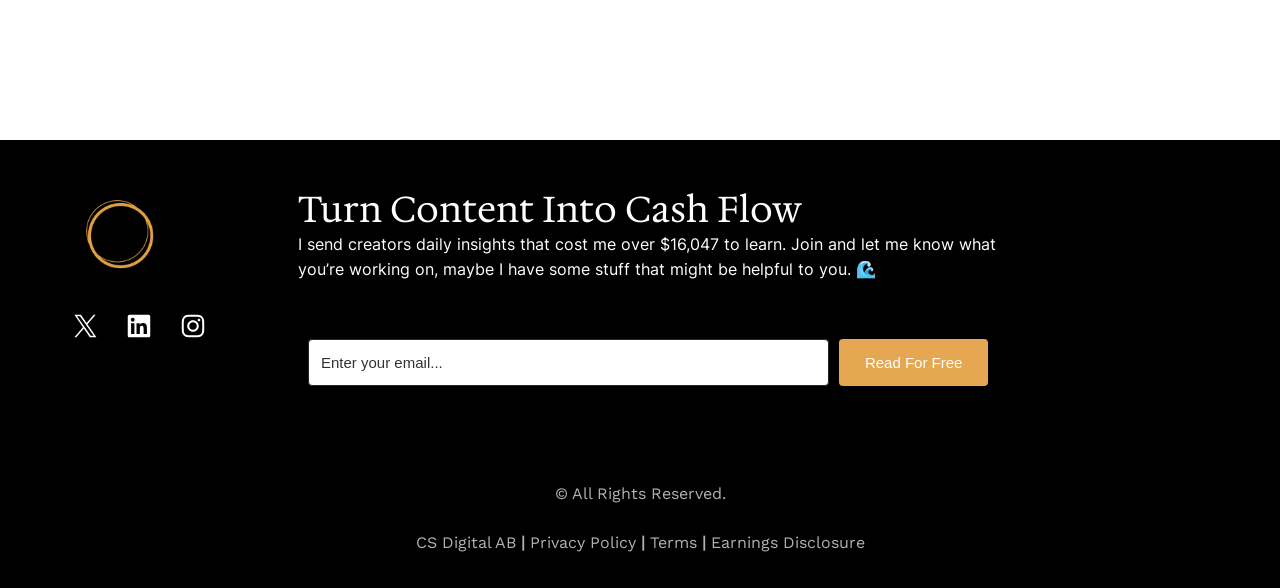Can you pinpoint the bounding box coordinates for the clickable element required for this instruction: "Click the Read For Free button"? The coordinates should be four float numbers between 0 and 1, i.e., [left, top, right, bottom].

[0.656, 0.576, 0.772, 0.656]